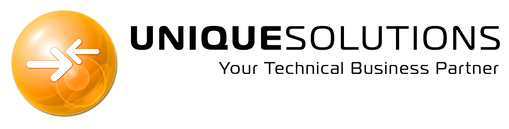What is emphasized by the abstract white arrows?
Please provide a single word or phrase as your answer based on the image.

Forward movement and innovation